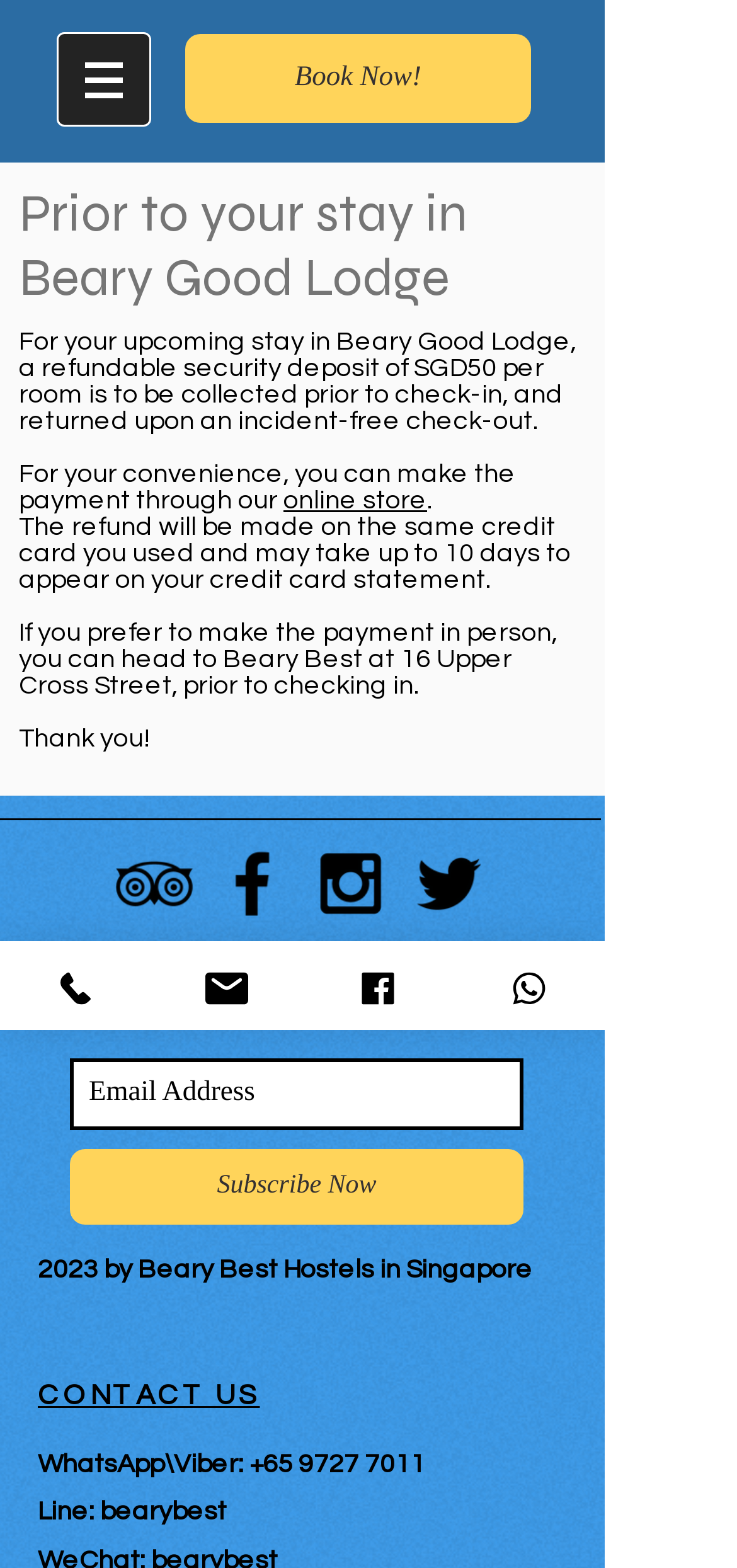Pinpoint the bounding box coordinates of the element that must be clicked to accomplish the following instruction: "Subscribe to the mailing list". The coordinates should be in the format of four float numbers between 0 and 1, i.e., [left, top, right, bottom].

[0.095, 0.732, 0.71, 0.781]